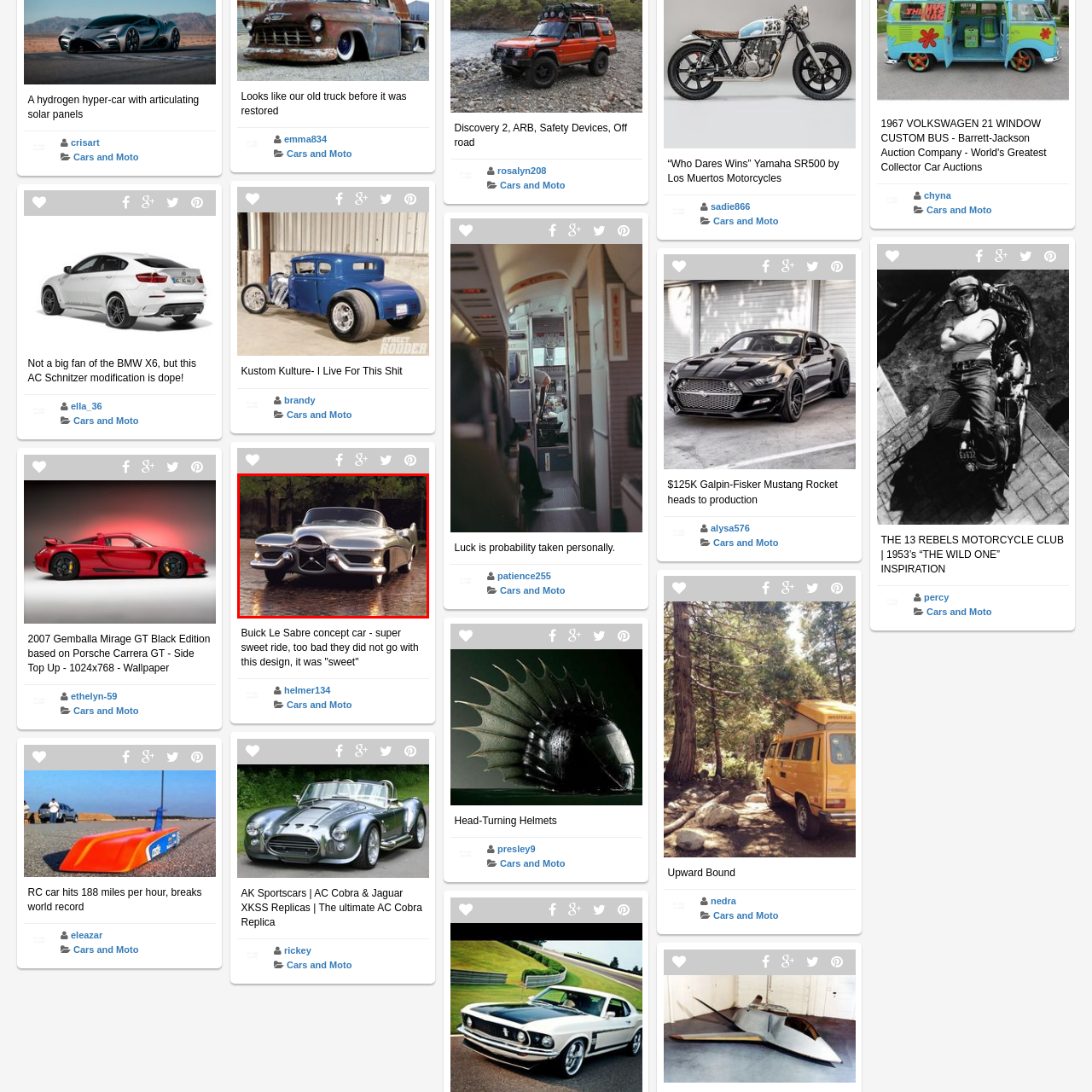Look at the image within the red outline, What is the surface on which the car is resting? Answer with one word or phrase.

Cobblestone